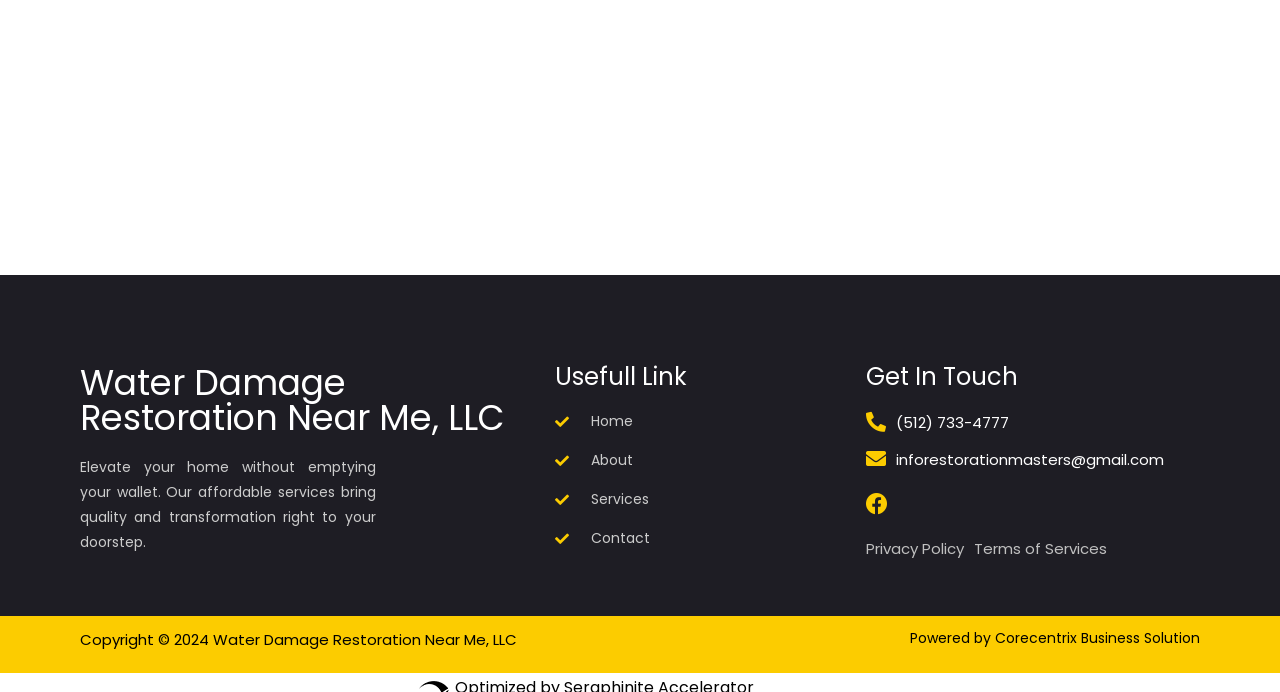Please determine the bounding box coordinates for the element that should be clicked to follow these instructions: "Click on Contact".

[0.434, 0.761, 0.637, 0.797]